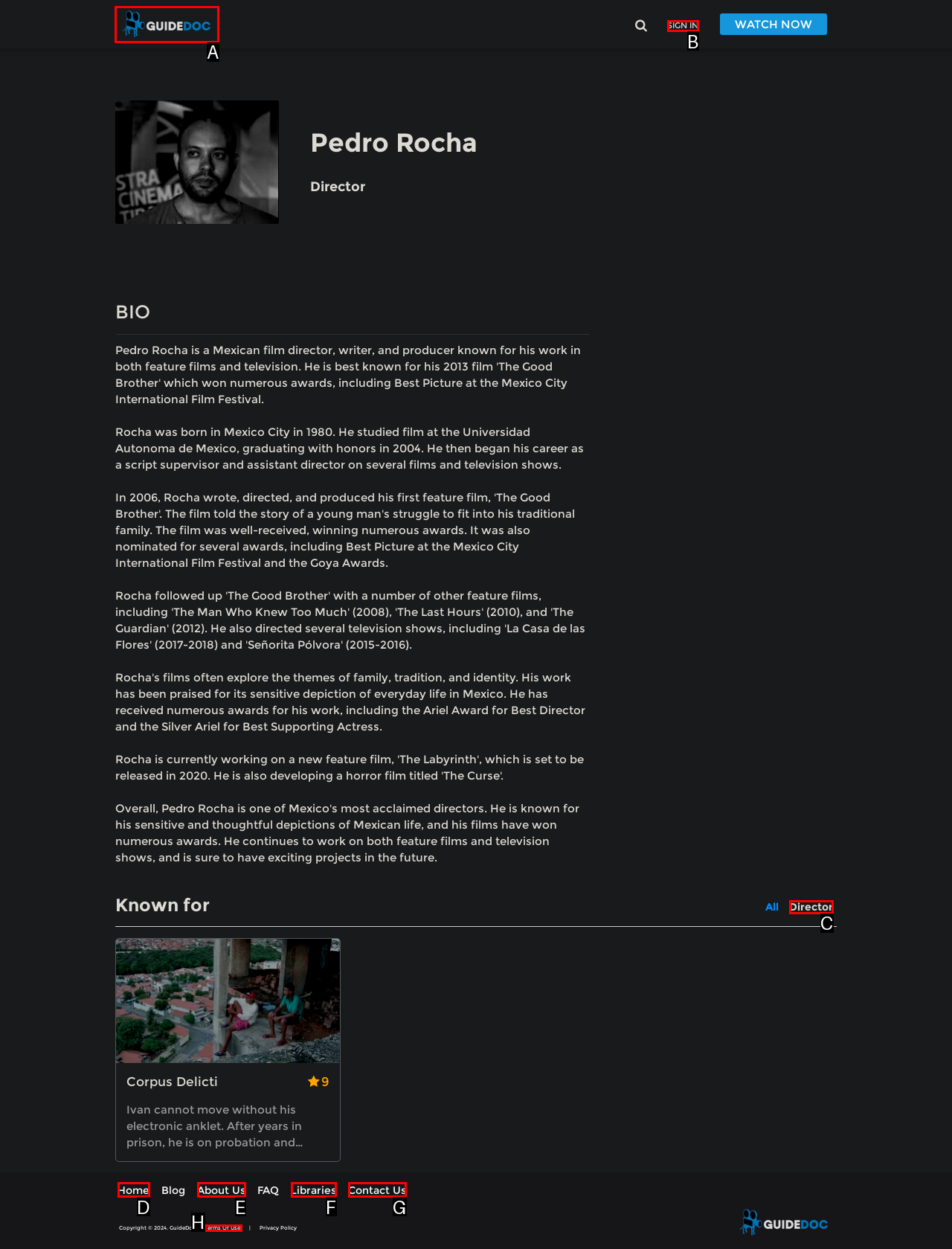From the given options, indicate the letter that corresponds to the action needed to complete this task: Click the logo. Respond with only the letter.

A